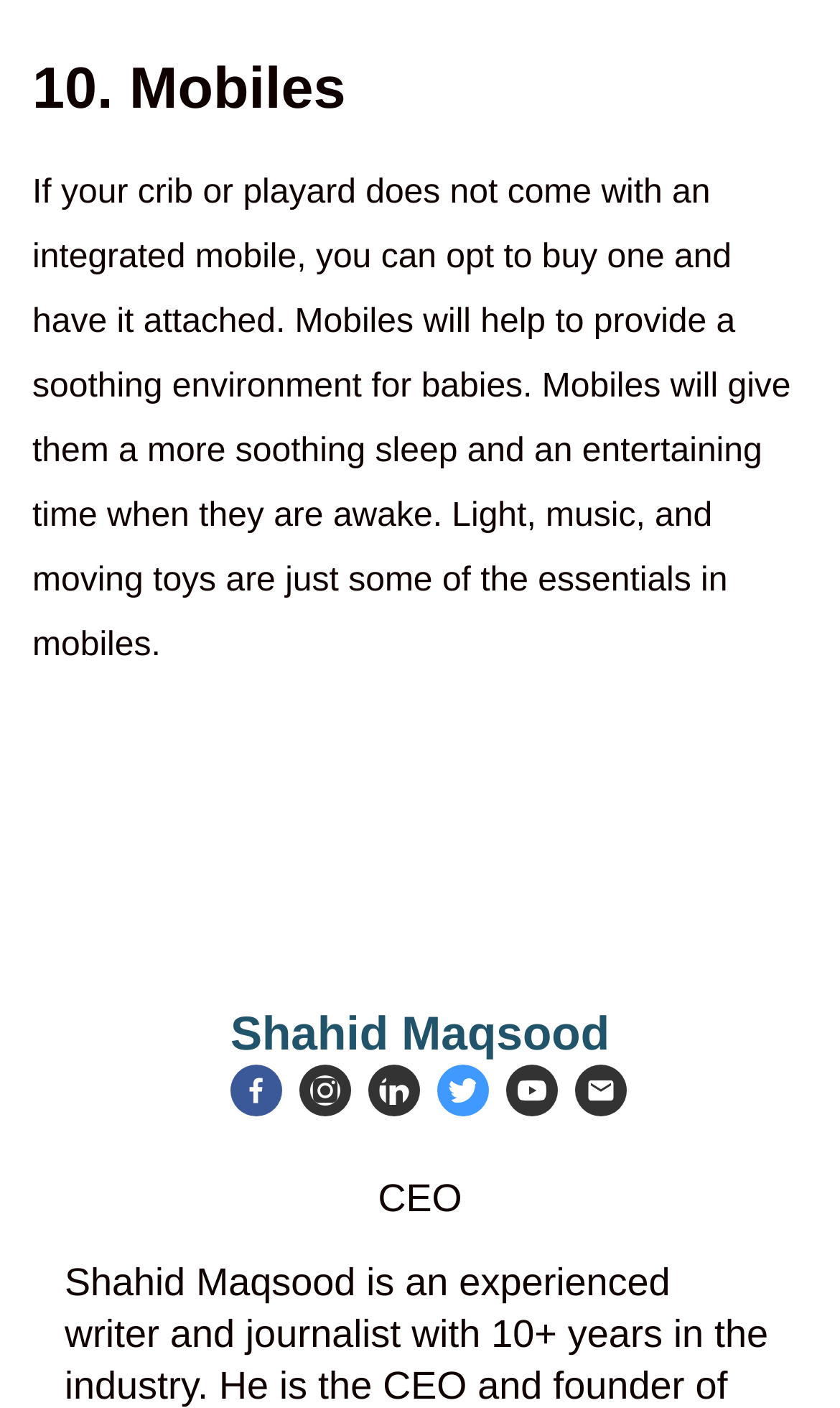How many social media links are present?
Using the image as a reference, give a one-word or short phrase answer.

5